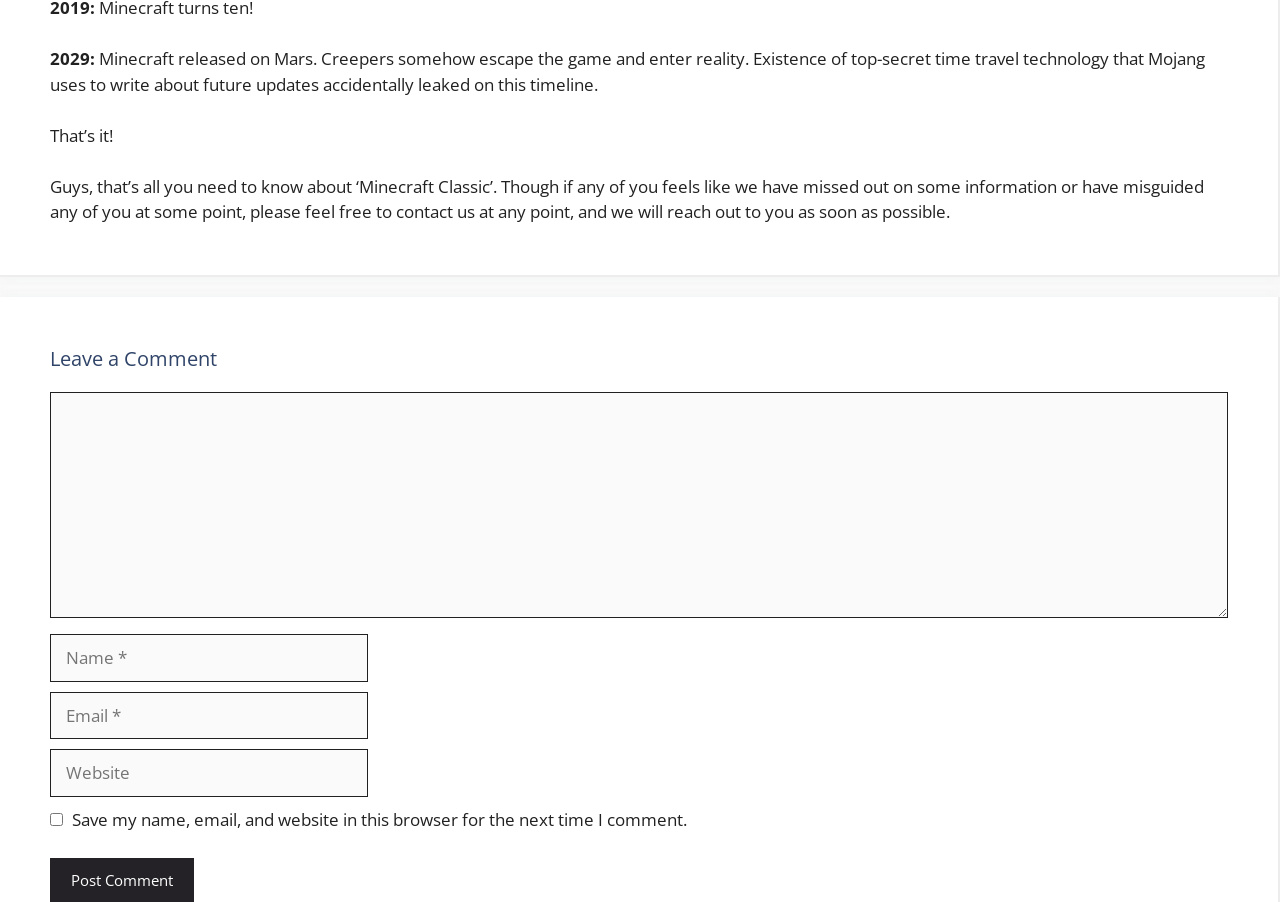Provide the bounding box coordinates of the HTML element described by the text: "parent_node: Comment name="comment"". The coordinates should be in the format [left, top, right, bottom] with values between 0 and 1.

[0.039, 0.434, 0.959, 0.685]